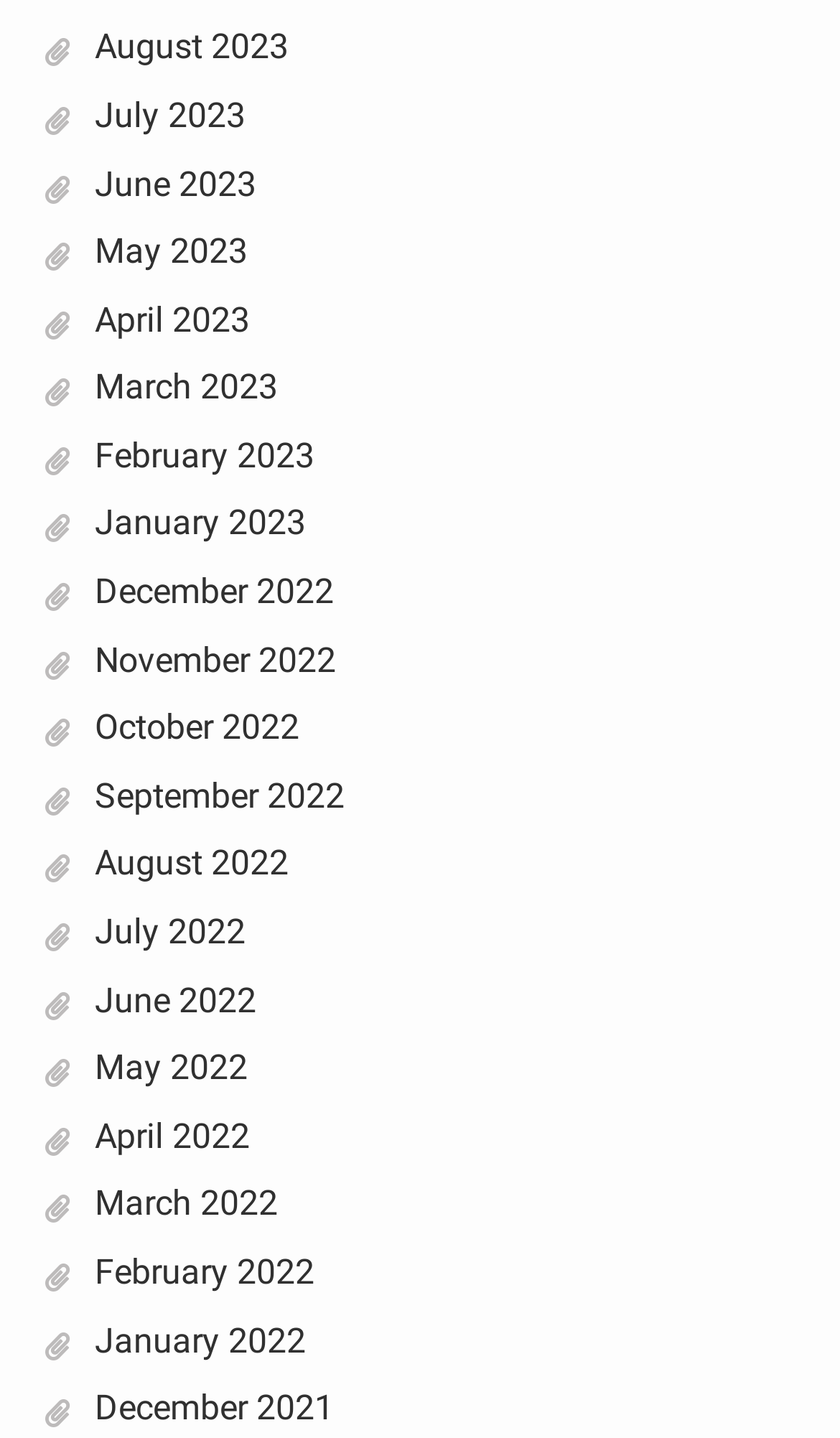Respond to the following question using a concise word or phrase: 
What is the common format of the link text?

Month YYYY